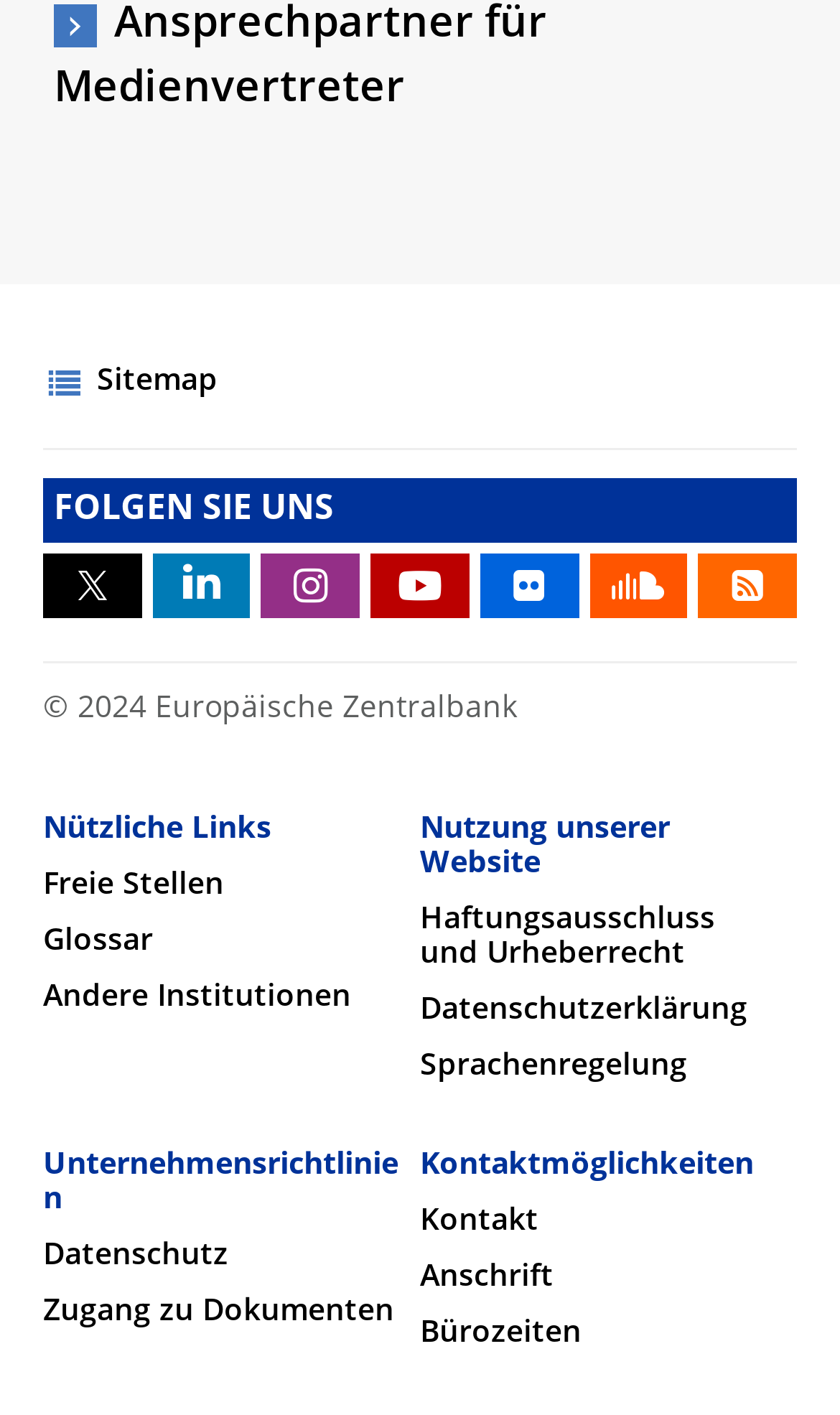Identify and provide the bounding box coordinates of the UI element described: "Haftungsausschluss und Urheberrecht". The coordinates should be formatted as [left, top, right, bottom], with each number being a float between 0 and 1.

[0.5, 0.639, 0.851, 0.685]